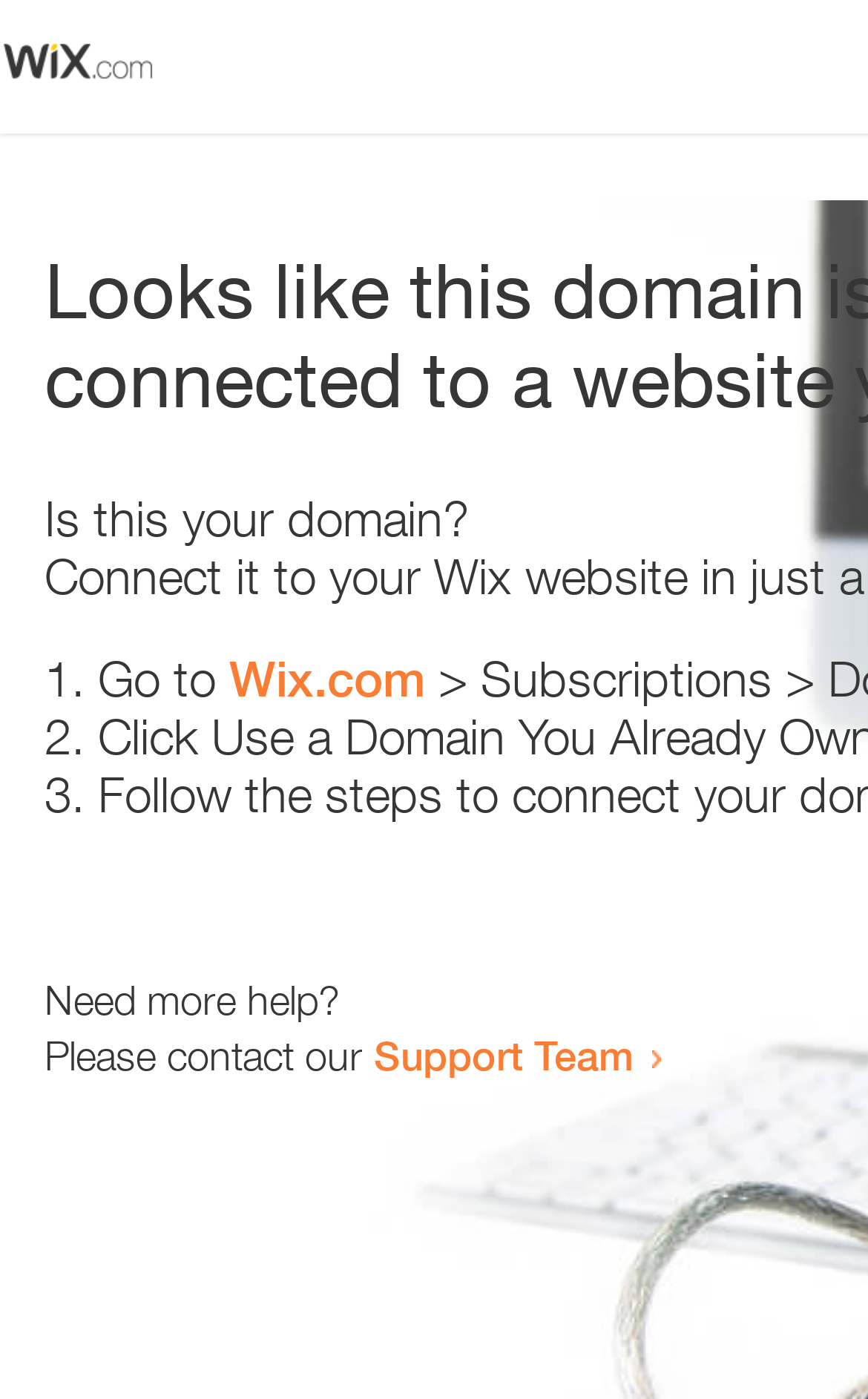How many text elements are present?
Please use the visual content to give a single word or phrase answer.

5